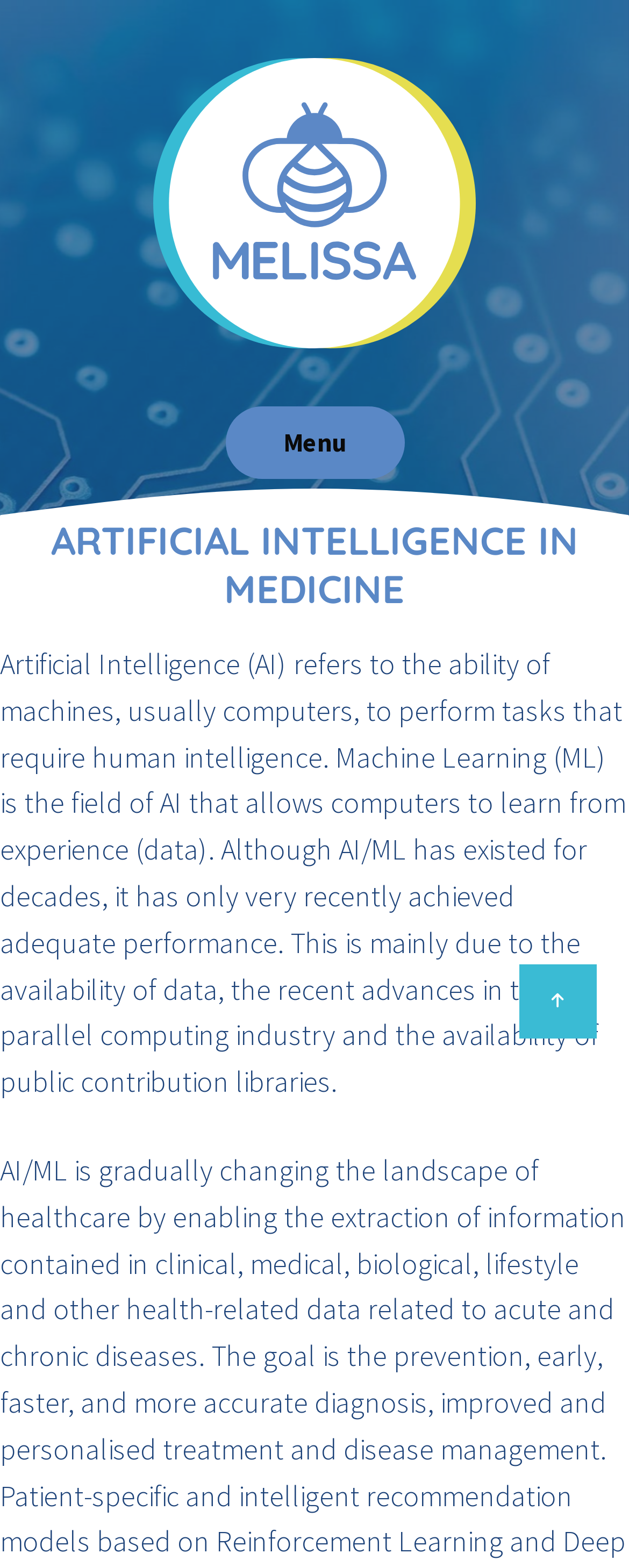Bounding box coordinates are specified in the format (top-left x, top-left y, bottom-right x, bottom-right y). All values are floating point numbers bounded between 0 and 1. Please provide the bounding box coordinate of the region this sentence describes: alt="MELISSA logo"

[0.244, 0.116, 0.756, 0.139]